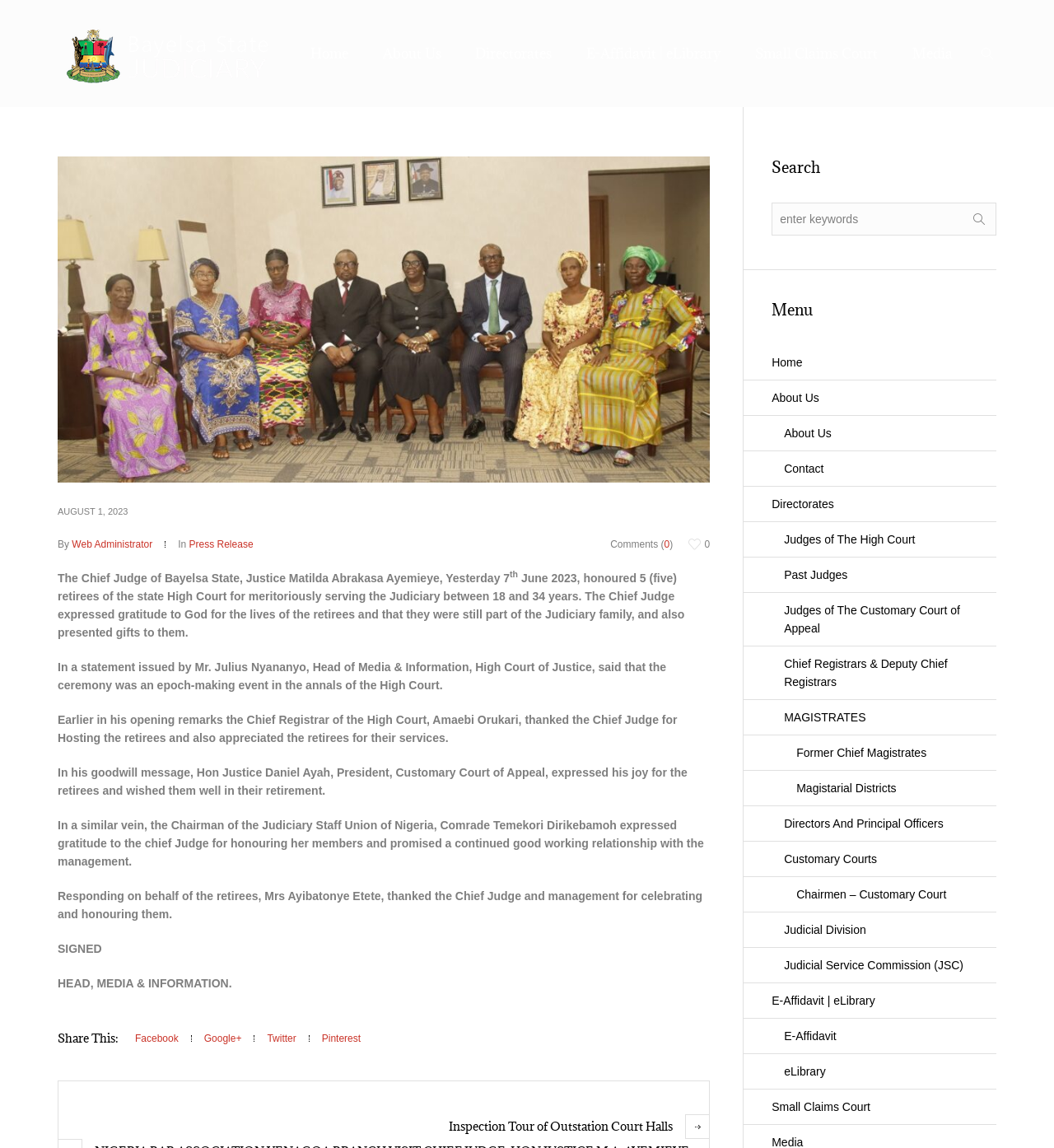Find the bounding box coordinates of the element to click in order to complete the given instruction: "Click on Home."

[0.294, 0.037, 0.33, 0.055]